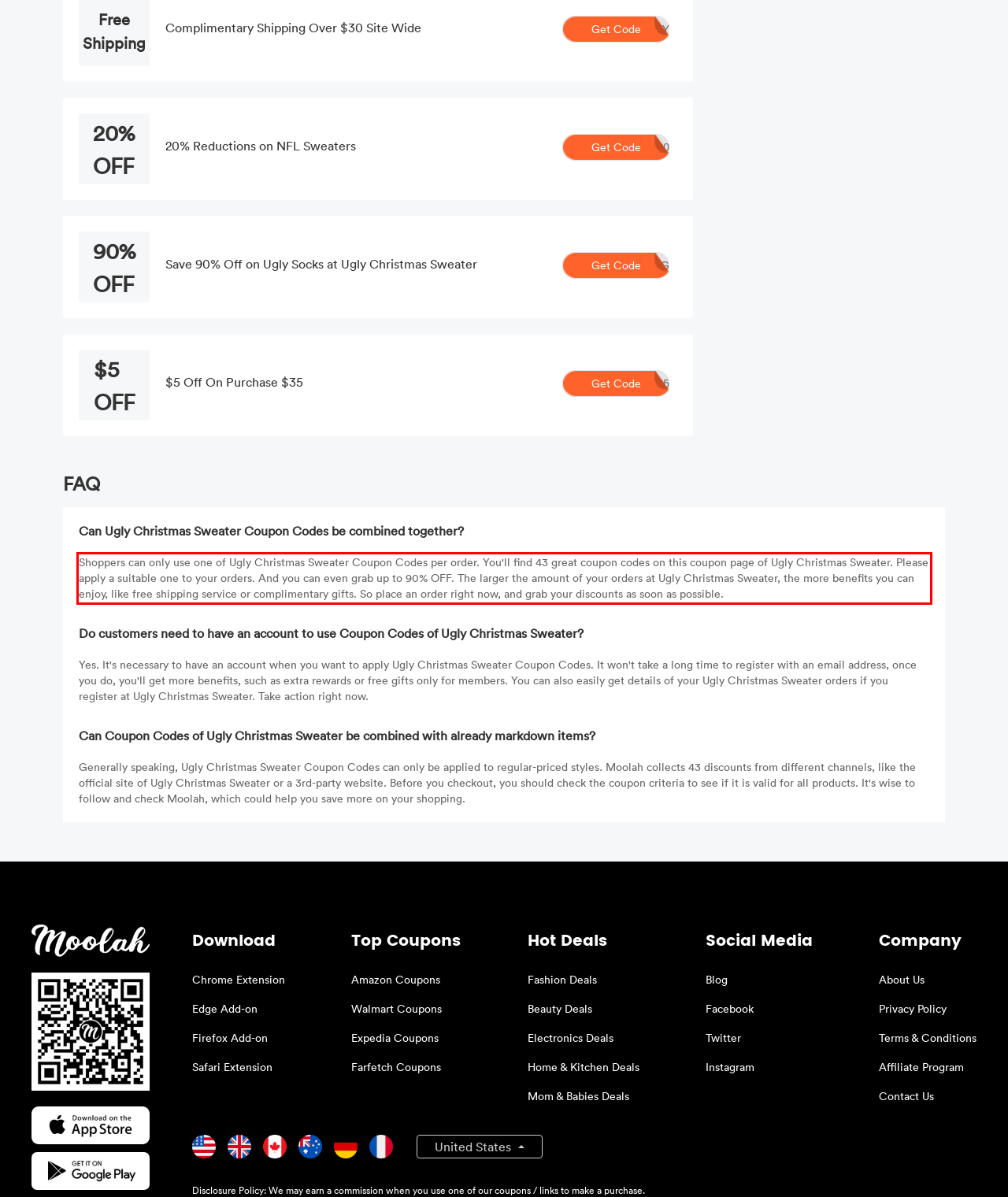Please look at the webpage screenshot and extract the text enclosed by the red bounding box.

Shoppers can only use one of Ugly Christmas Sweater Coupon Codes per order. You'll find 43 great coupon codes on this coupon page of Ugly Christmas Sweater. Please apply a suitable one to your orders. And you can even grab up to 90% OFF. The larger the amount of your orders at Ugly Christmas Sweater, the more benefits you can enjoy, like free shipping service or complimentary gifts. So place an order right now, and grab your discounts as soon as possible.